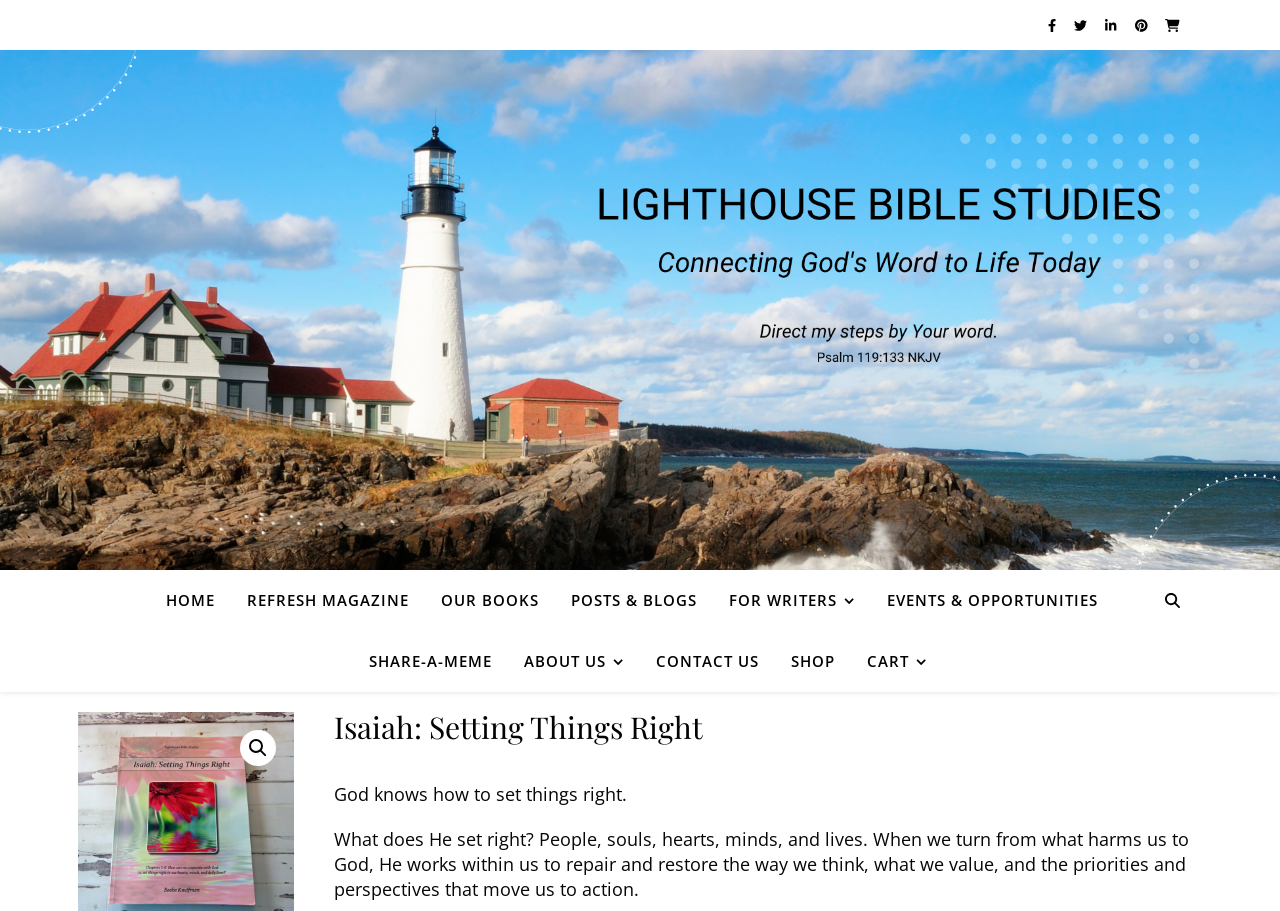Pinpoint the bounding box coordinates of the area that should be clicked to complete the following instruction: "Explore the events and opportunities". The coordinates must be given as four float numbers between 0 and 1, i.e., [left, top, right, bottom].

[0.68, 0.626, 0.87, 0.692]